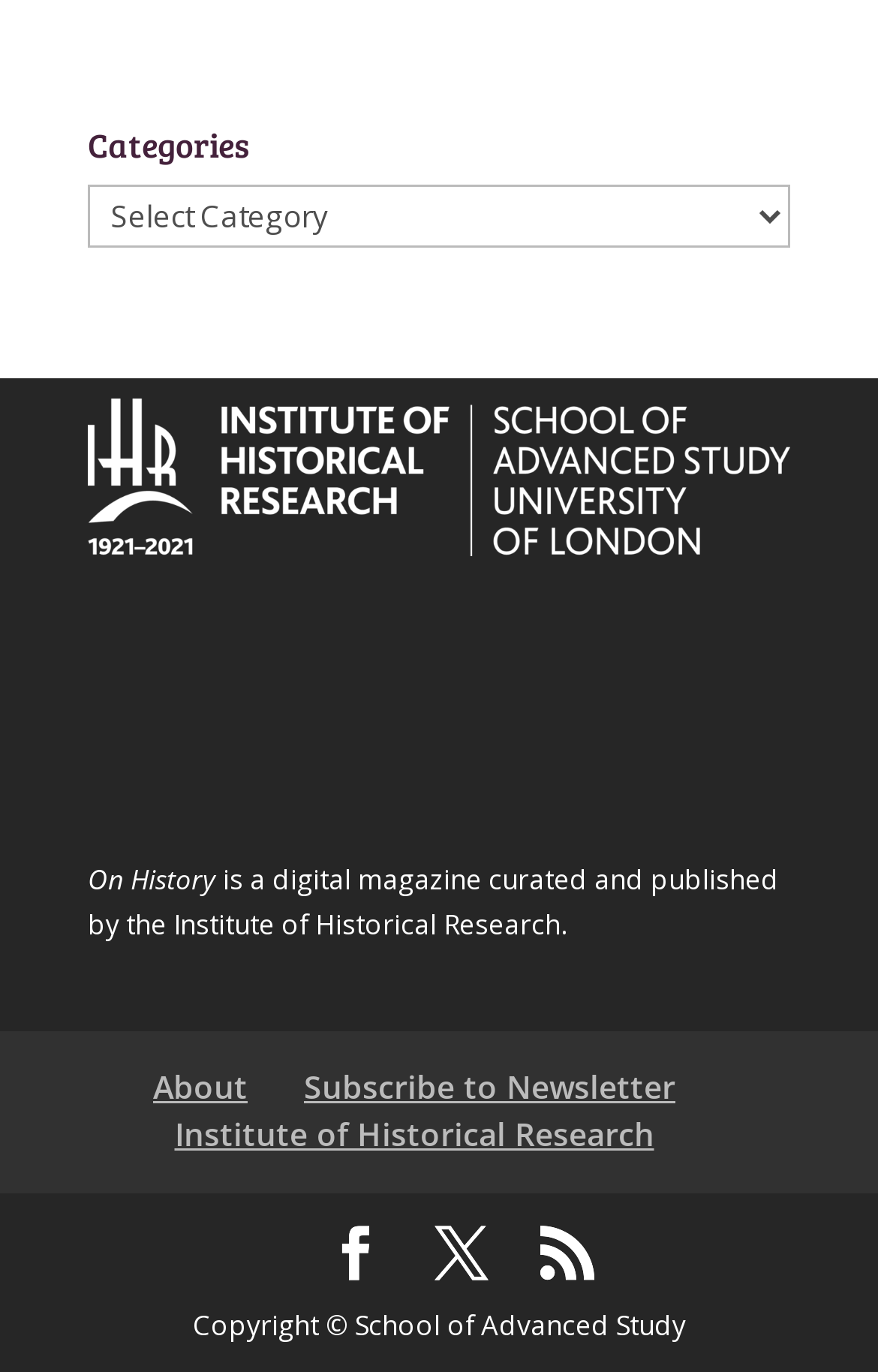Can you pinpoint the bounding box coordinates for the clickable element required for this instruction: "Click on the 'AFFORDABLE' tag"? The coordinates should be four float numbers between 0 and 1, i.e., [left, top, right, bottom].

None